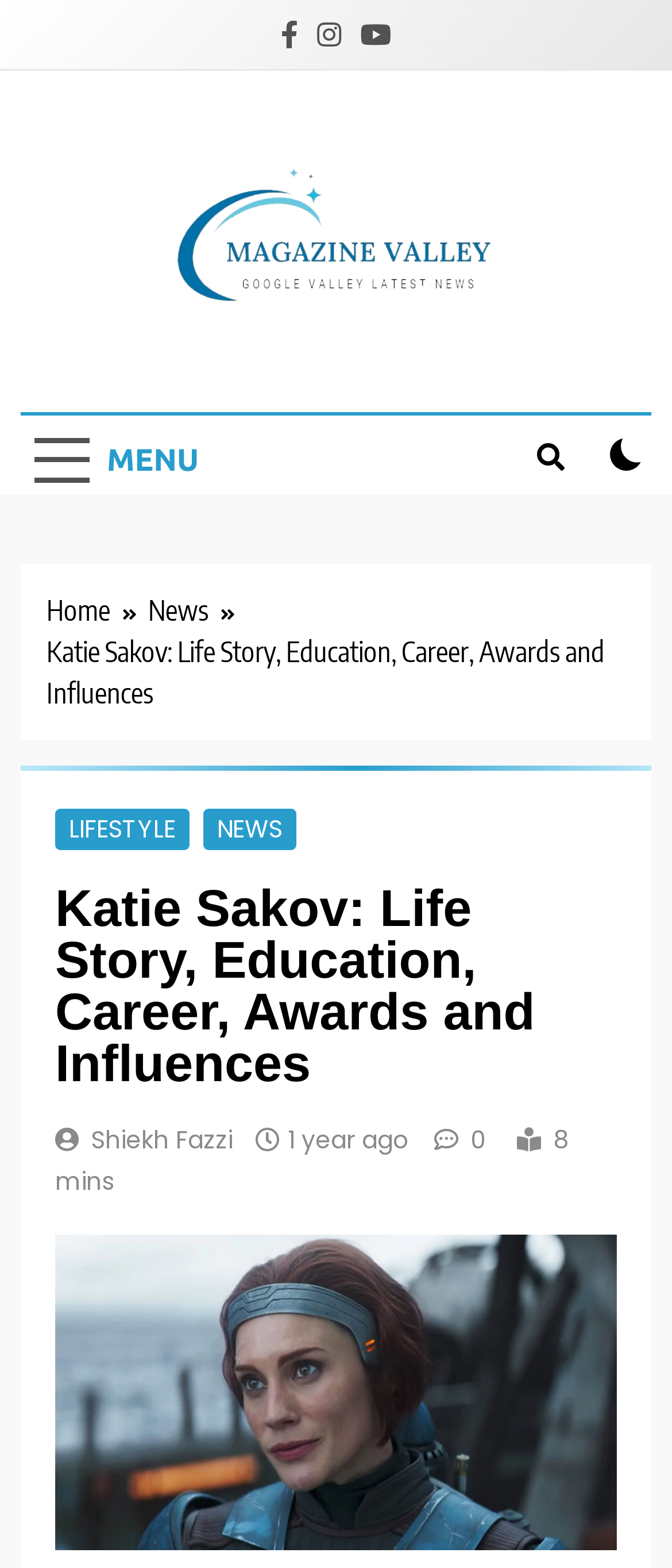Determine the title of the webpage and give its text content.

Katie Sakov: Life Story, Education, Career, Awards and Influences